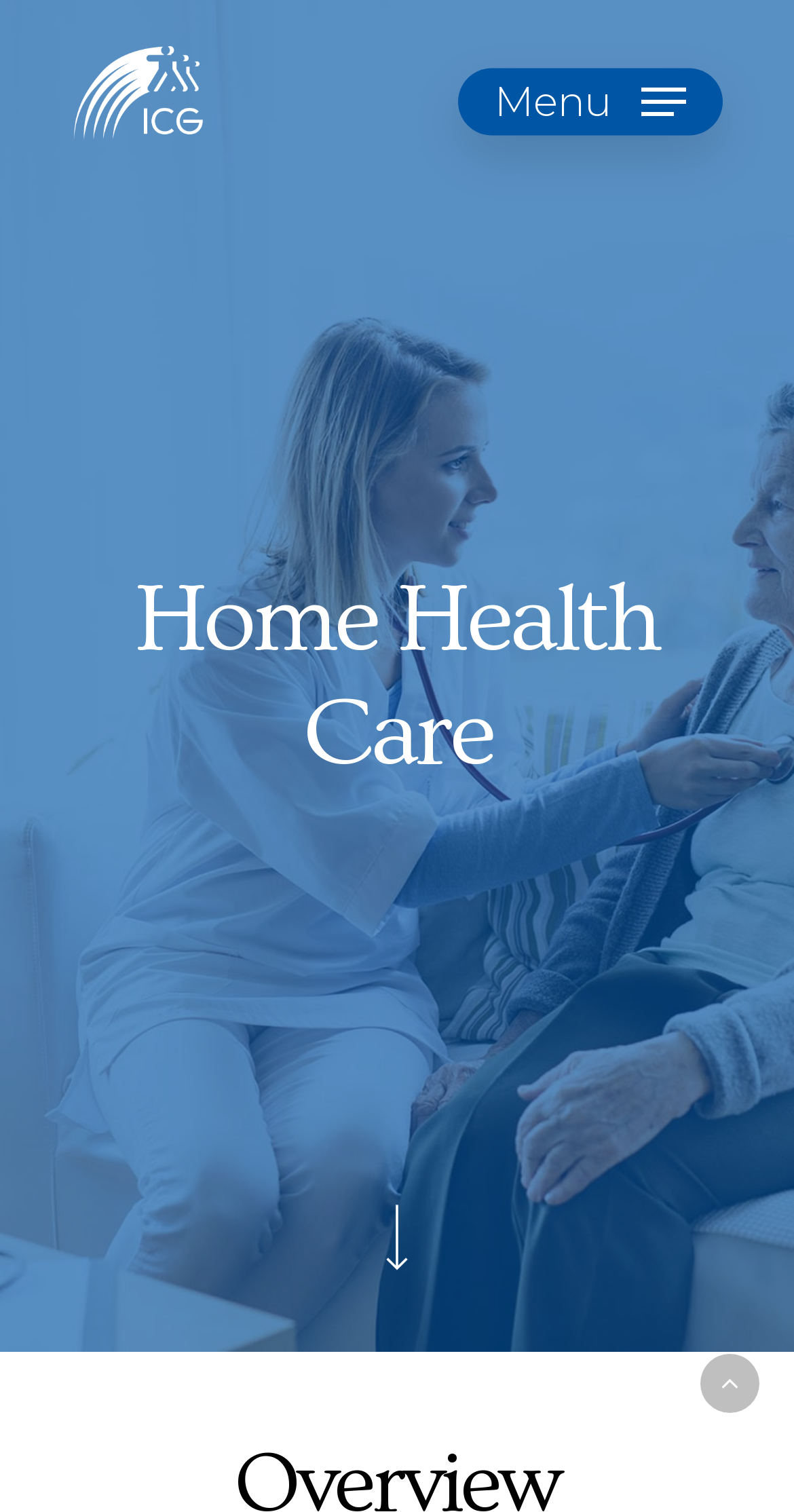What is the purpose of the 'Navigation Menu'?
Please describe in detail the information shown in the image to answer the question.

The 'Navigation Menu' is a link located at the top-right corner of the webpage, and its purpose is to provide a way for users to navigate through the website.